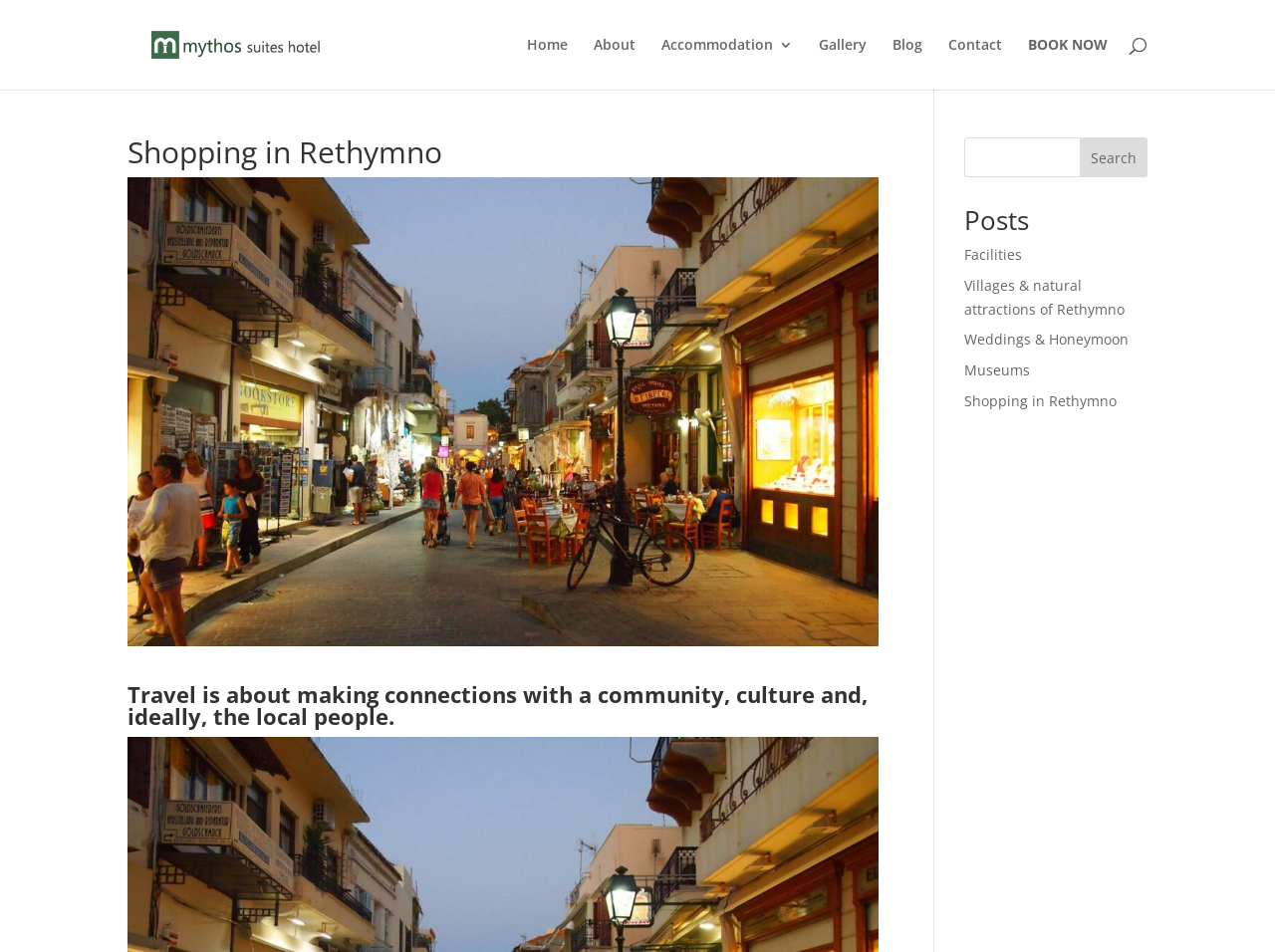Offer a detailed explanation of the webpage layout and contents.

The webpage is about shopping in Rethymno, specifically related to the Mythos Hotel. At the top left, there is a logo of Mythos Hotel, accompanied by a link to the hotel's homepage. To the right of the logo, there is a navigation menu with links to various pages, including Home, About, Accommodation, Gallery, Blog, Contact, and BOOK NOW.

Below the navigation menu, there is a search bar that spans across the top of the page. Below the search bar, there are two headings. The first heading reads "Shopping in Rethymno", and the second heading is a quote about travel and making connections with the local community.

On the right side of the page, there is another search bar with a search button. Below this search bar, there is a heading that reads "Posts". Underneath, there are several links to various topics, including Facilities, Villages & natural attractions of Rethymno, Weddings & Honeymoon, Museums, and Shopping in Rethymno. These links are arranged vertically, with the Facilities link at the top and the Shopping in Rethymno link at the bottom.